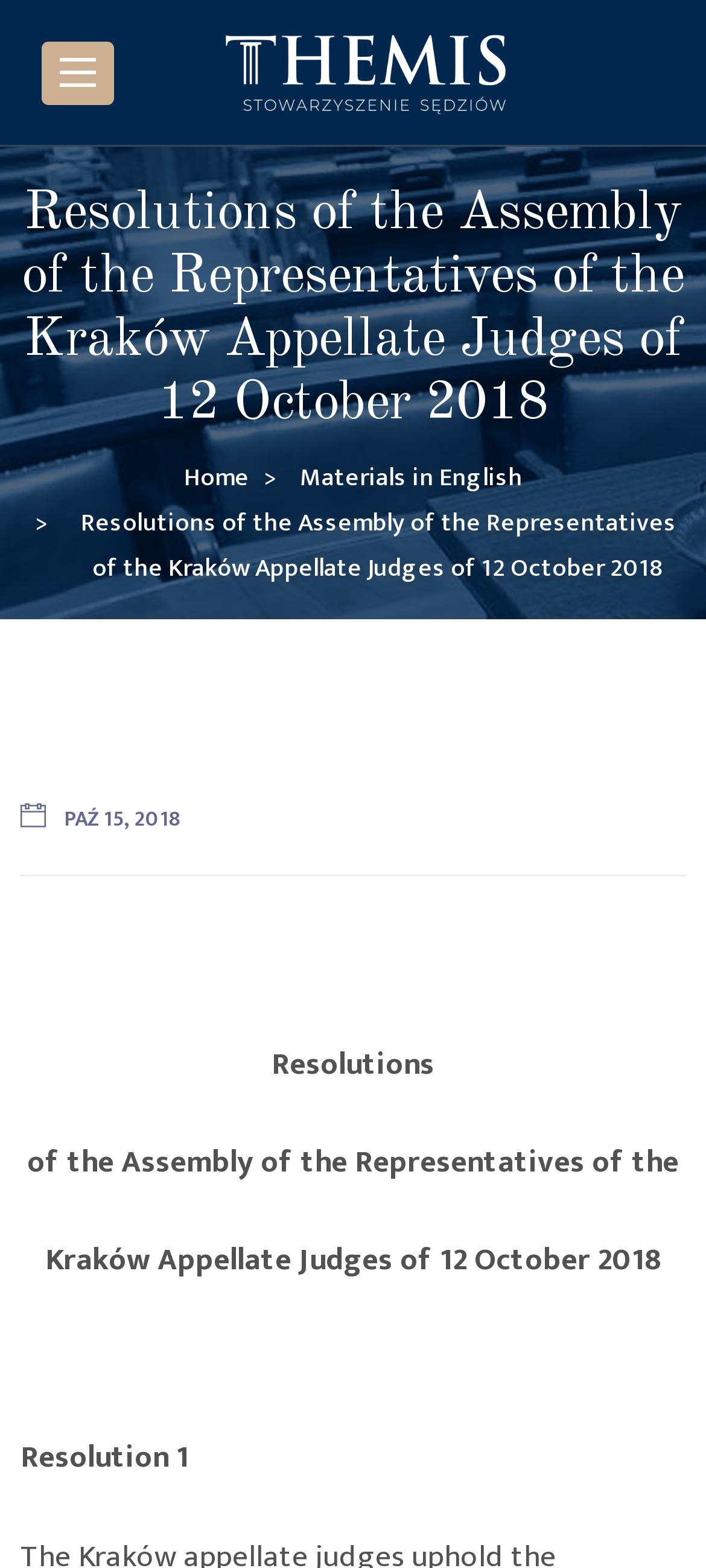Generate a comprehensive description of the webpage.

The webpage is about the Resolutions of the Assembly of the Representatives of the Kraków Appellate Judges of 12 October 2018. At the top left, there is a button. Next to it, on the top, there is a link spanning almost the entire width of the page. Below these elements, there is a prominent heading that displays the title of the webpage.

Under the heading, there is a navigation section labeled "Breadcrumbs" that contains three links: "Home", "Materials in English", and a link with the same title as the webpage. The navigation section is positioned at the top center of the page.

Further down, there is a link "PAŹ 15, 2018" located at the top left. Below this link, there are several blocks of text. The first block is a single space character, followed by a paragraph with the title "Resolutions" and a brief description. The text is divided into three lines, with the first line starting with "of the Assembly of the Representatives of the" and the second line starting with "Kraków Appellate Judges of 12 October 2018".

Below this paragraph, there is another single space character, followed by a heading "Resolution 1" at the bottom left of the page.